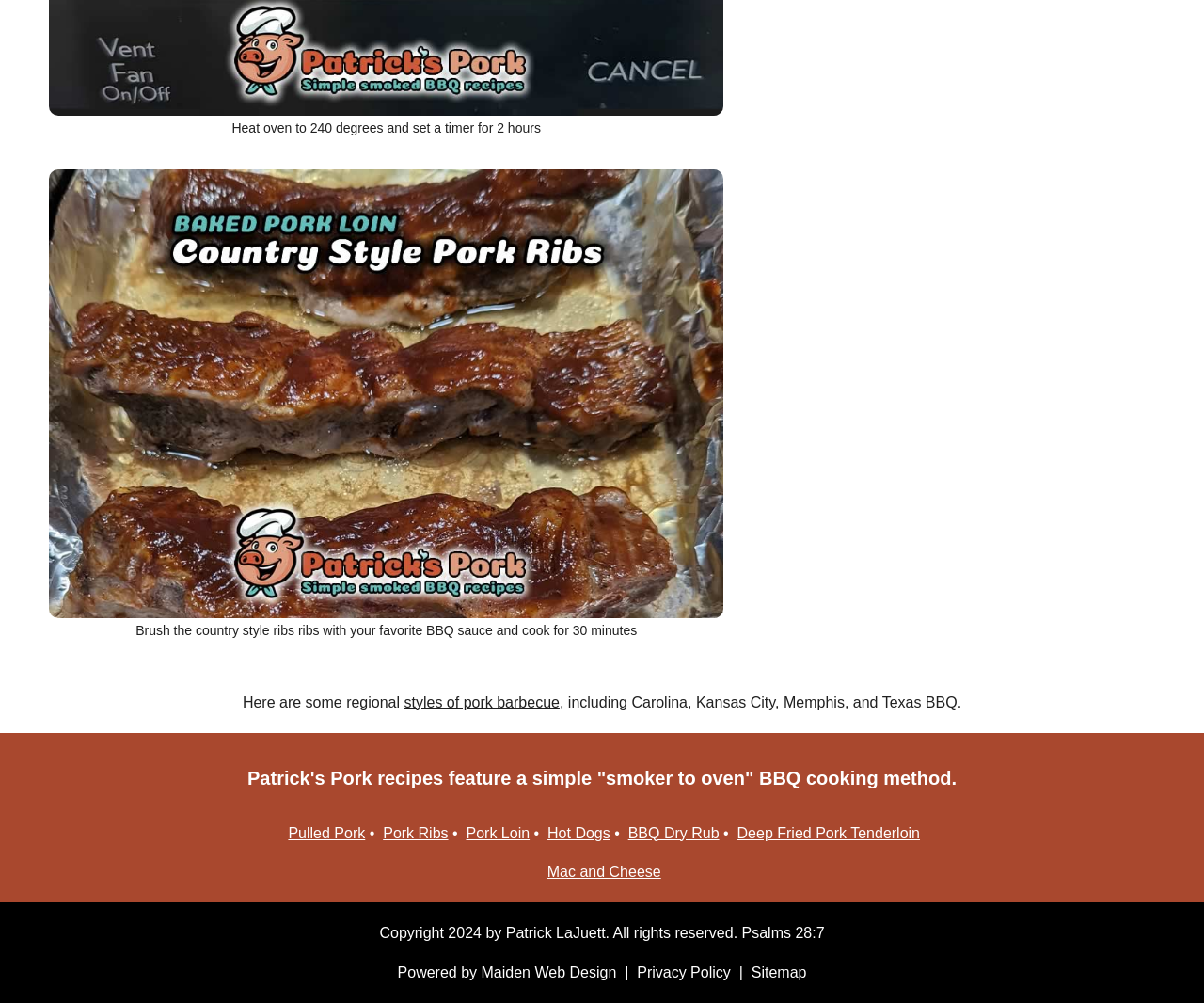Specify the bounding box coordinates of the element's region that should be clicked to achieve the following instruction: "Visit Privacy Policy". The bounding box coordinates consist of four float numbers between 0 and 1, in the format [left, top, right, bottom].

[0.529, 0.961, 0.607, 0.977]